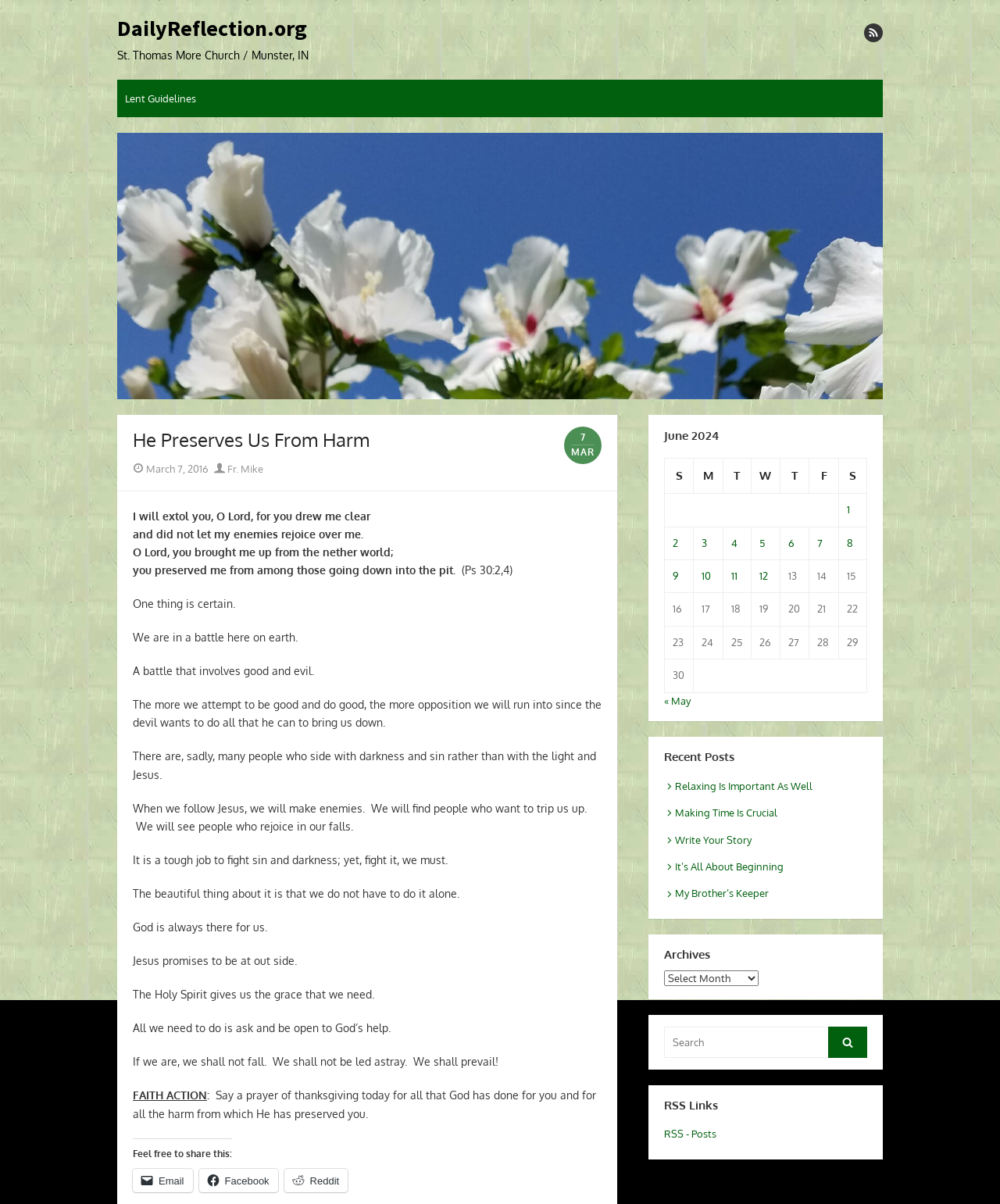Find and specify the bounding box coordinates that correspond to the clickable region for the instruction: "Search for something".

None